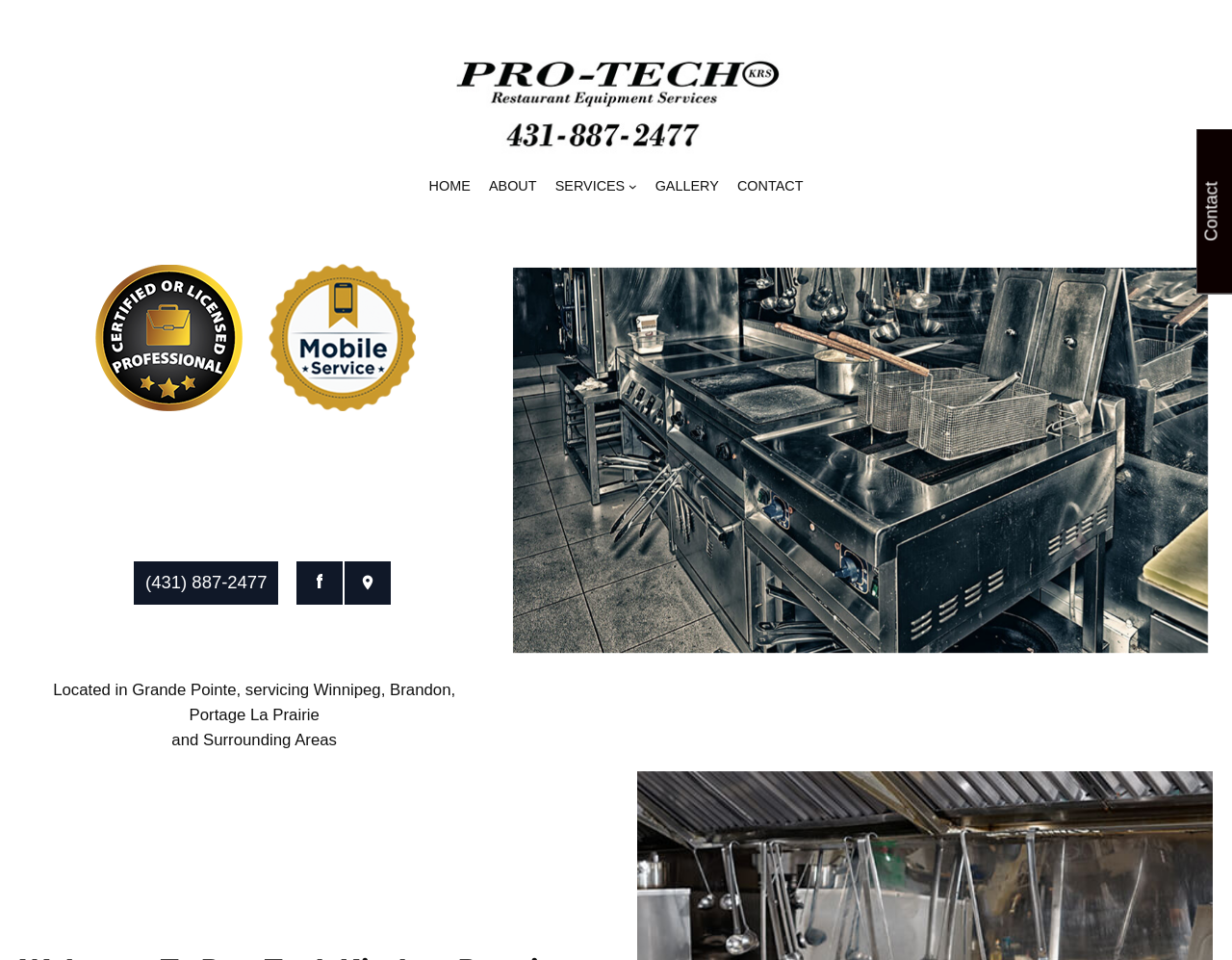Using the provided element description "Contact", determine the bounding box coordinates of the UI element.

[0.598, 0.183, 0.652, 0.205]